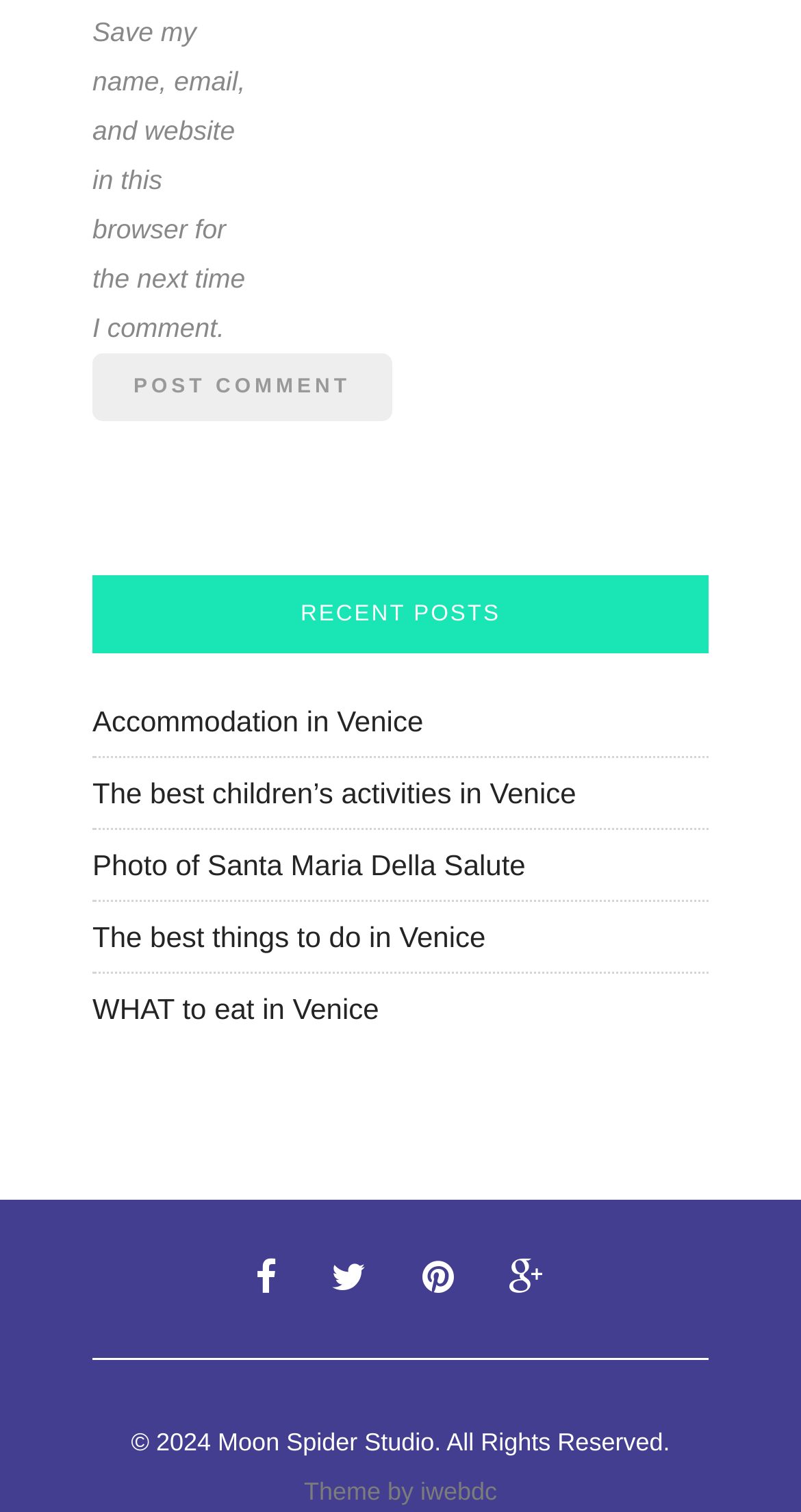Find the bounding box coordinates of the element to click in order to complete this instruction: "check the best things to do in Venice". The bounding box coordinates must be four float numbers between 0 and 1, denoted as [left, top, right, bottom].

[0.115, 0.609, 0.606, 0.63]